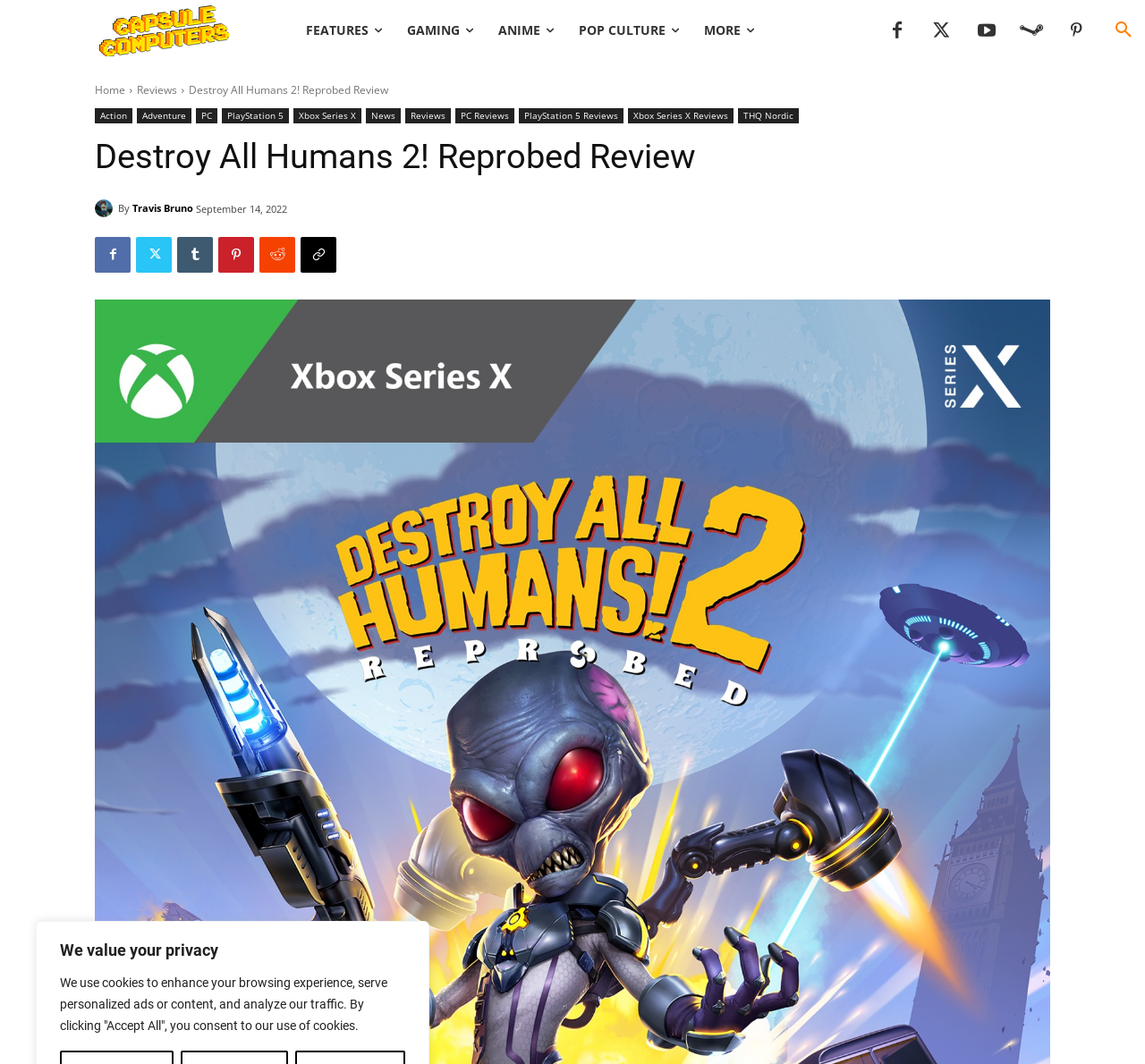Describe every aspect of the webpage in a detailed manner.

The webpage is a review of the video game "Destroy All Humans 2! Reprobed" on a website called Capsule Computers. At the top of the page, there is a heading that reads "We value your privacy" and a link to the website's homepage, accompanied by a small image of the website's logo. Below this, there are several links to different sections of the website, including "FEATURES", "GAMING", "ANIME", and "POP CULTURE".

On the left side of the page, there is a menu with links to various categories, including "Home", "Reviews", "Action", "Adventure", and specific platforms like "PC", "PlayStation 5", and "Xbox Series X". There are also links to news and reviews related to the game.

The main content of the page is the review of the game, which is headed by a title "Destroy All Humans 2! Reprobed Review" and includes the name of the reviewer, Travis Bruno, accompanied by a small image. The review is dated September 14, 2022. Below the review, there are several social media links and a search button at the top right corner of the page.

Overall, the webpage is well-organized and easy to navigate, with clear headings and concise text.